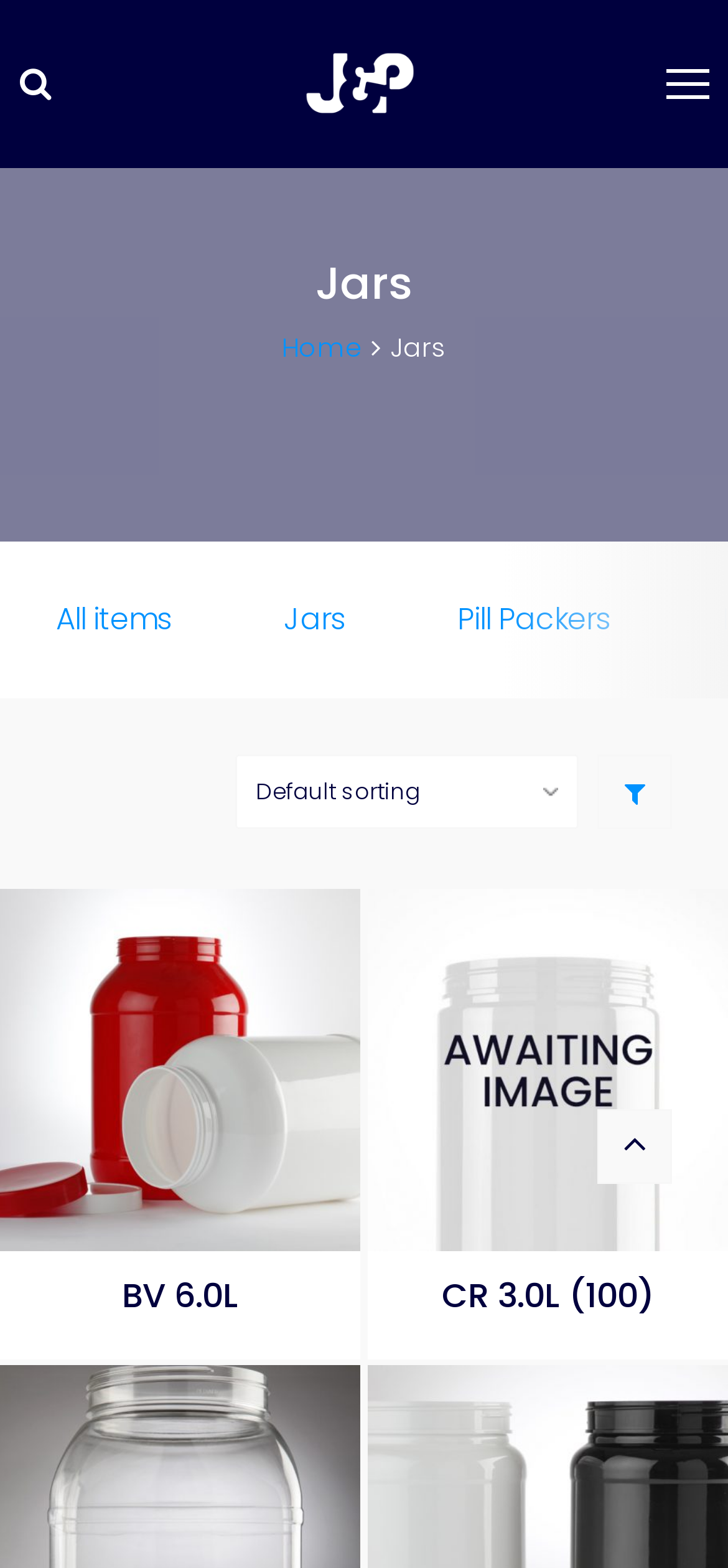Is the combobox expanded?
Can you give a detailed and elaborate answer to the question?

I looked at the combobox element and found that its 'expanded' property is set to 'False', indicating that it is not expanded.